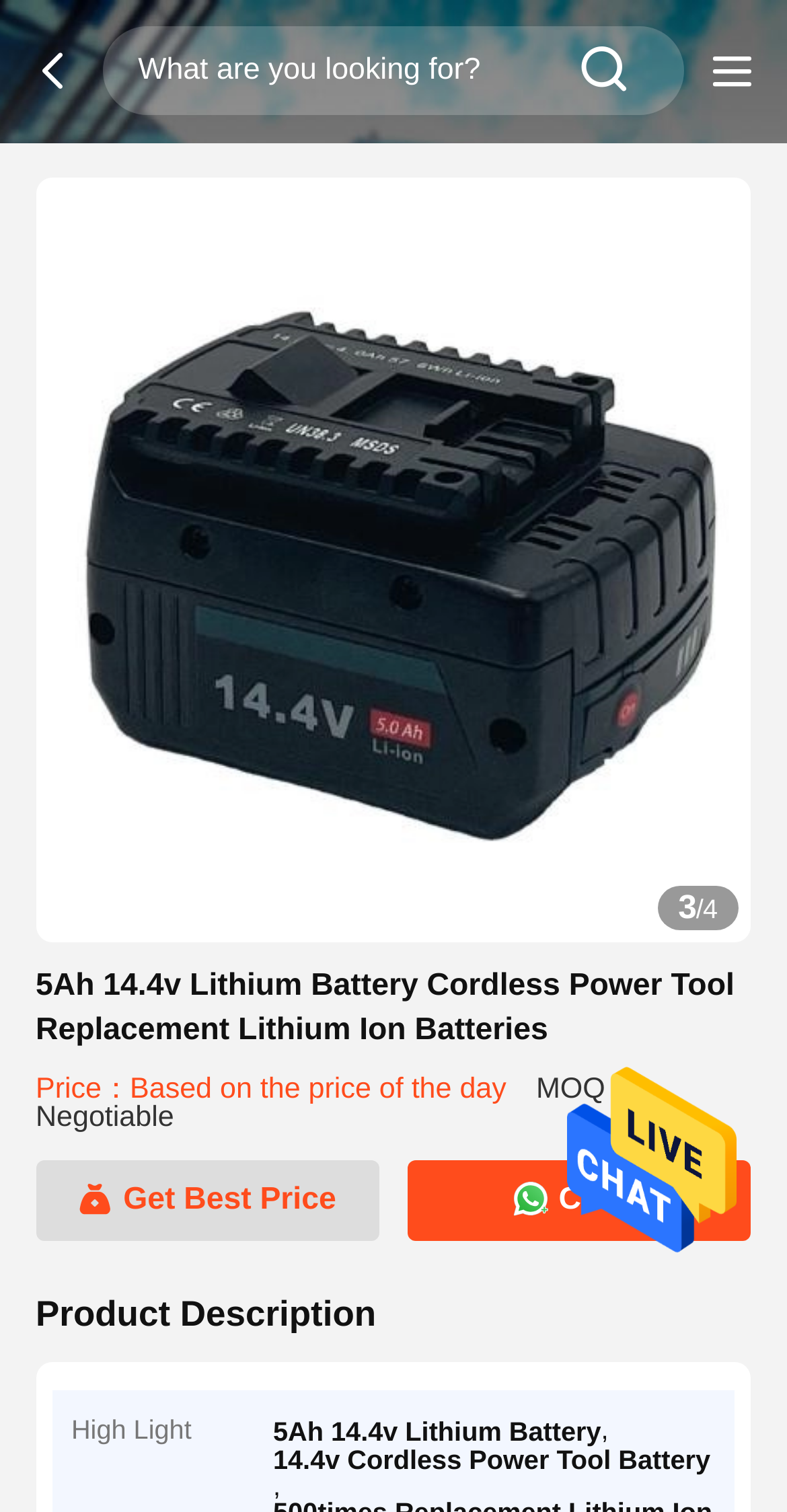With reference to the image, please provide a detailed answer to the following question: What is the purpose of the 'Get Best Price' button?

The 'Get Best Price' button is a link element with the text ' Get Best Price' which is located below the product name and price information. It is likely that clicking this button will allow the user to get the best price for the product.